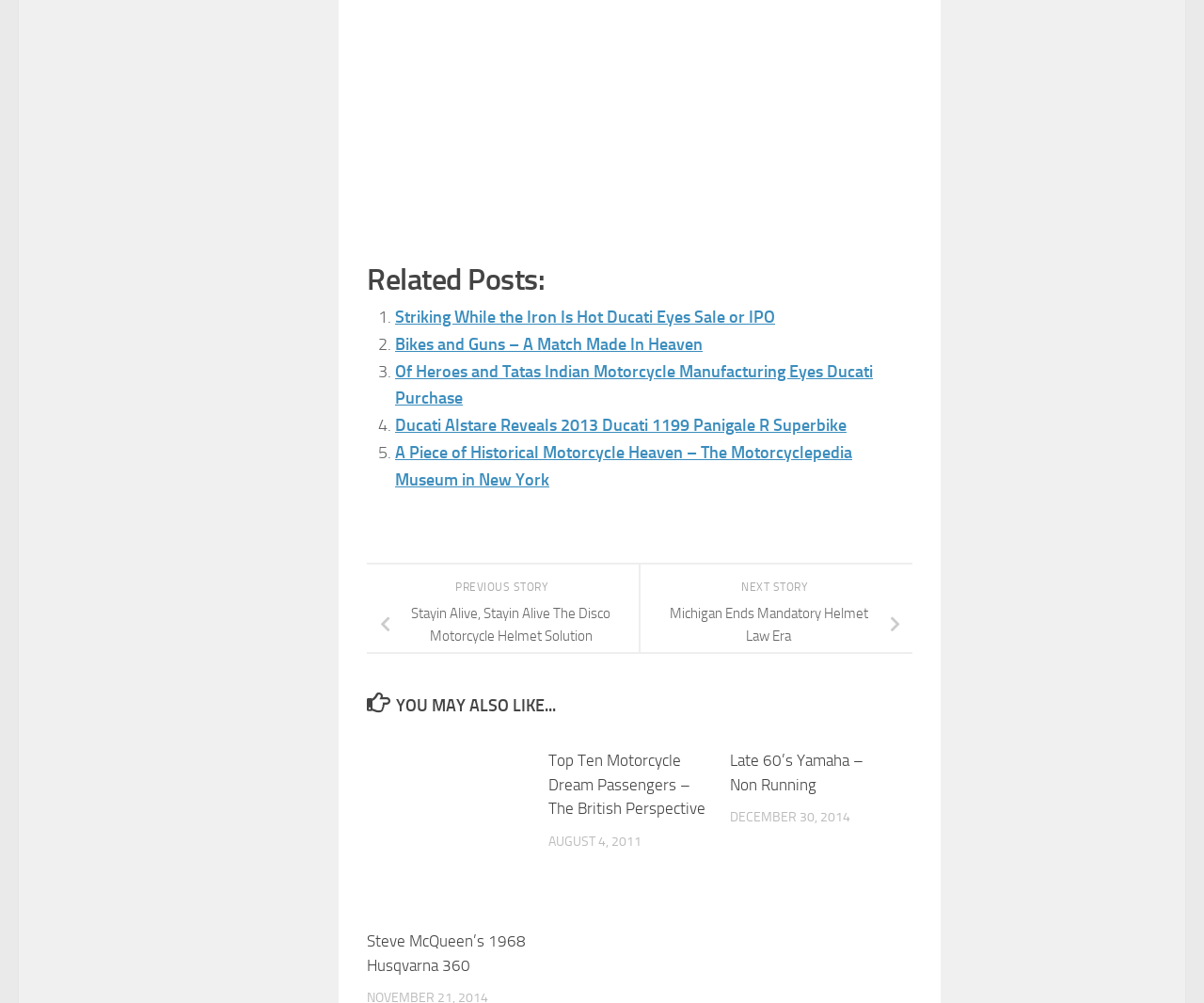Can you find the bounding box coordinates of the area I should click to execute the following instruction: "View facility rental forms"?

None